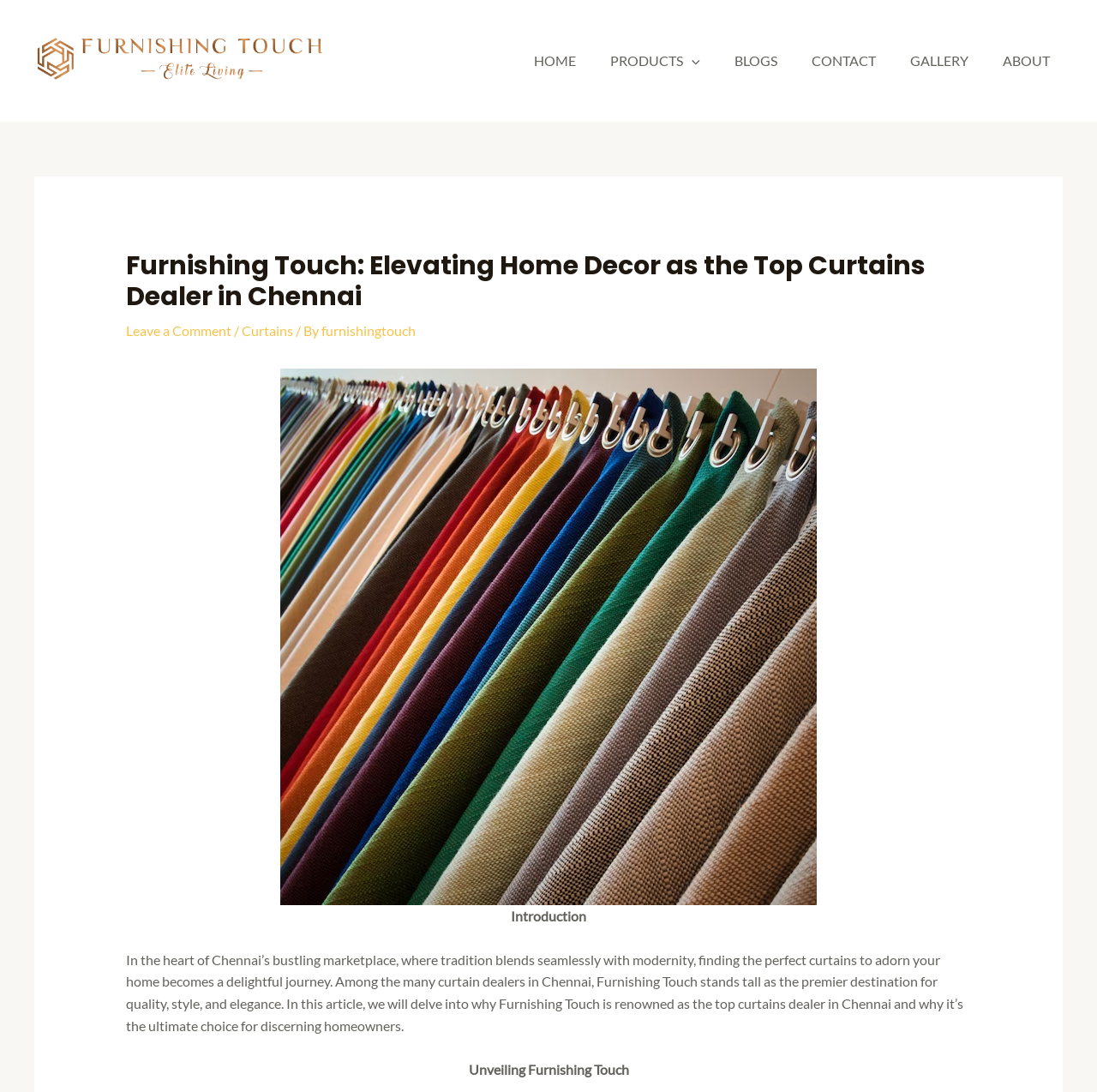Locate the bounding box coordinates of the element's region that should be clicked to carry out the following instruction: "Click on the Furnishing Touch logo". The coordinates need to be four float numbers between 0 and 1, i.e., [left, top, right, bottom].

[0.027, 0.024, 0.301, 0.084]